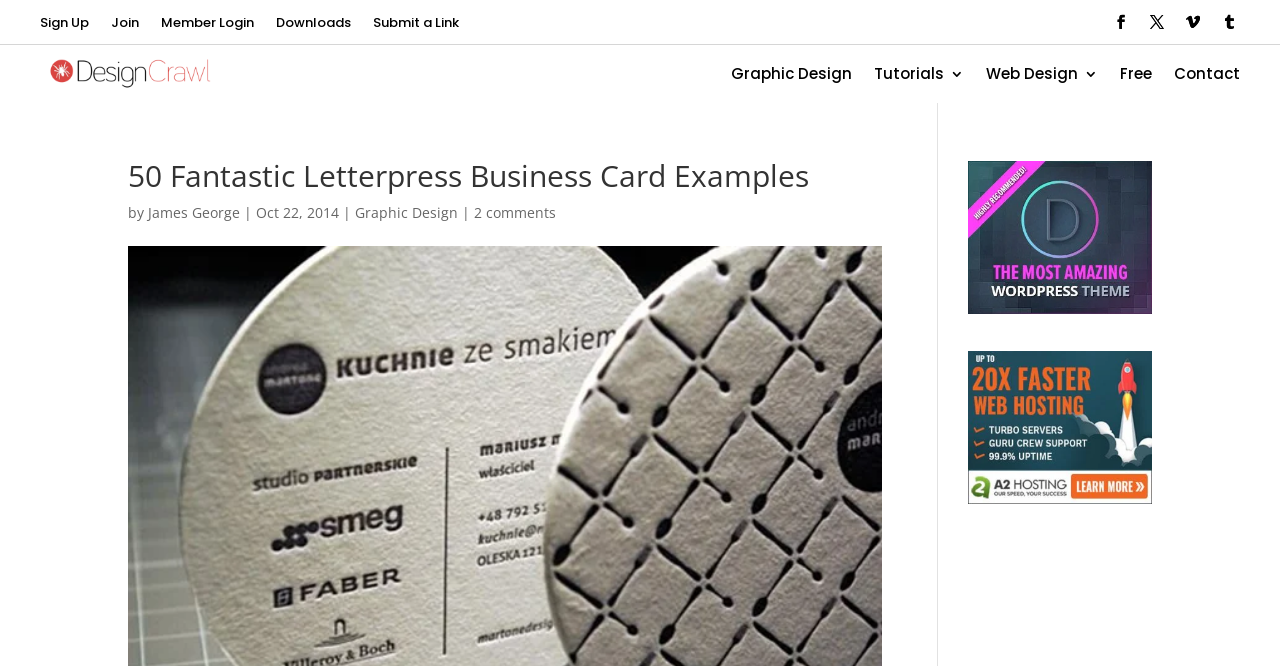Provide a short answer using a single word or phrase for the following question: 
How many comments are there on the article?

2